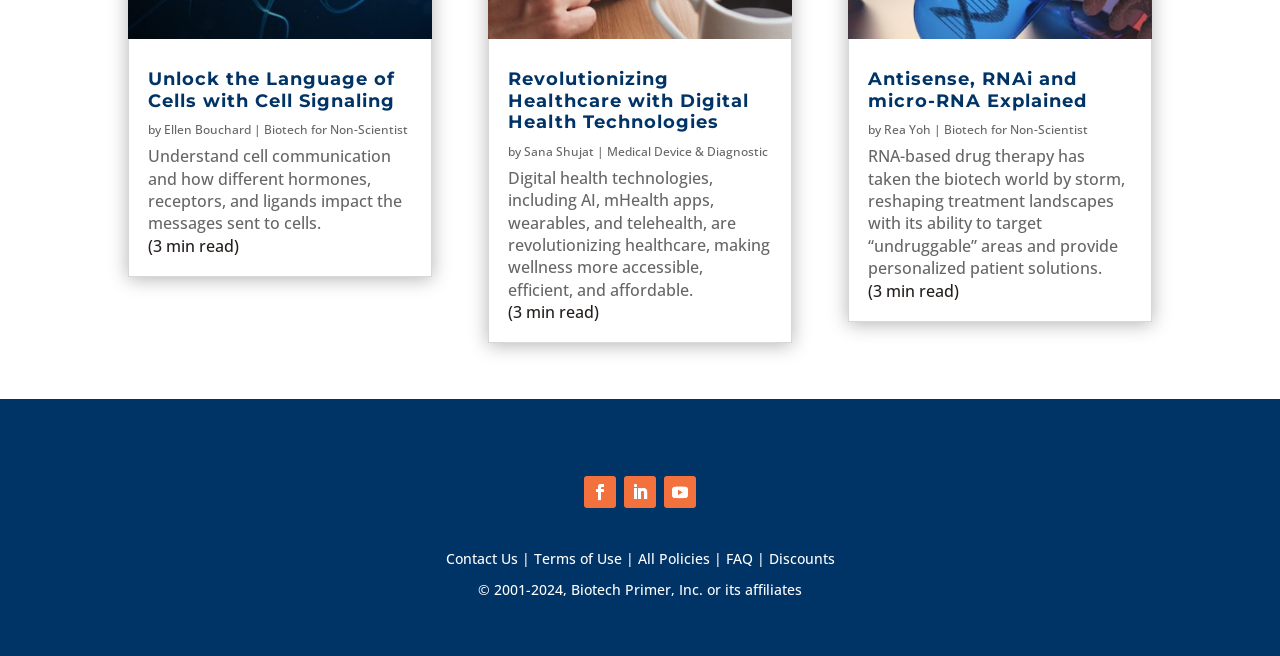Locate the bounding box of the user interface element based on this description: "Antisense, RNAi and micro-RNA Explained".

[0.678, 0.104, 0.849, 0.17]